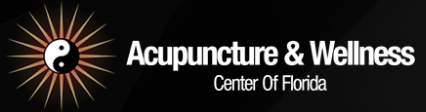What is the typography style of the center's name?
Based on the visual content, answer with a single word or a brief phrase.

Bold, modern